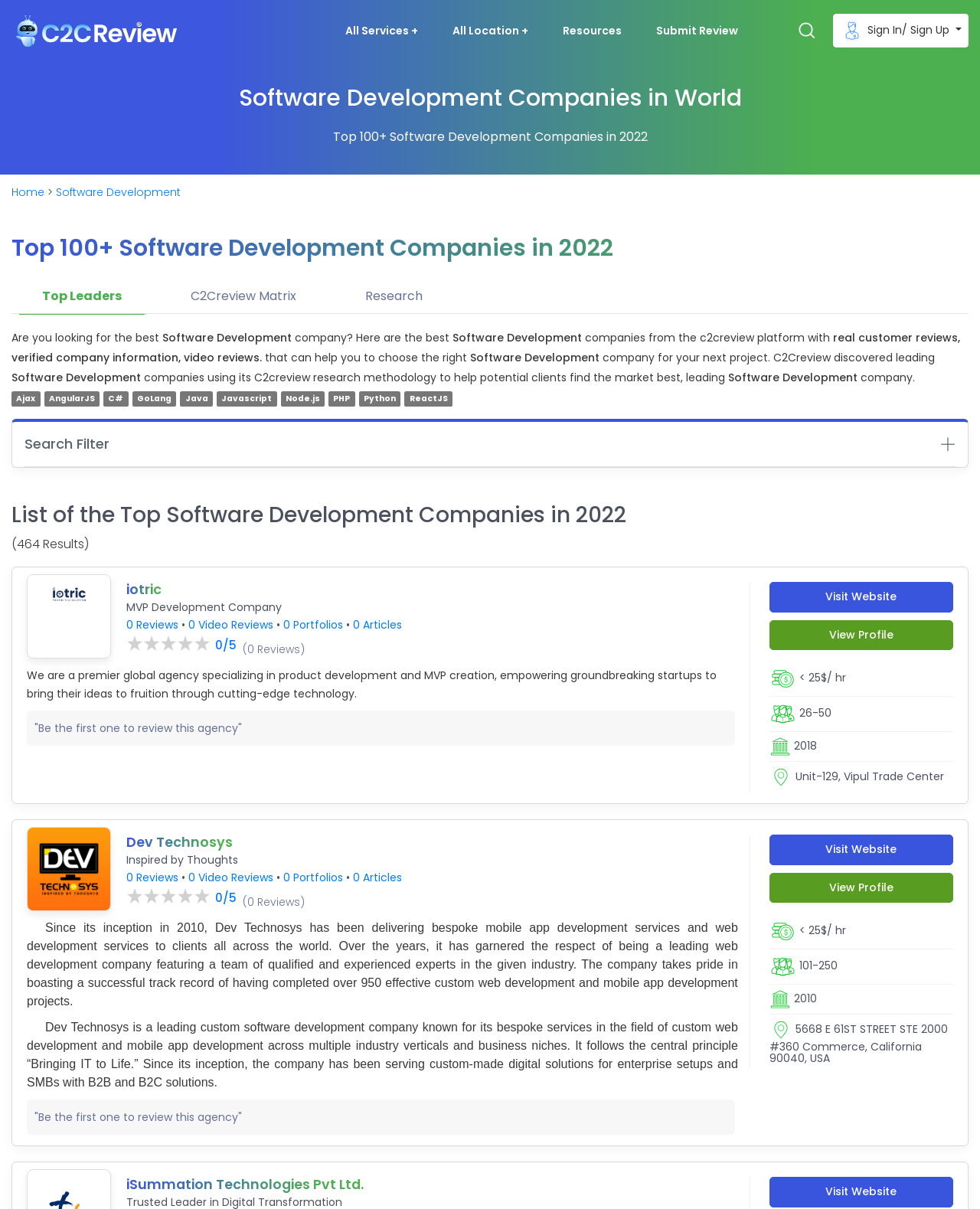Detail the webpage's structure and highlights in your description.

The webpage is about software development companies, with a focus on providing a list of top companies in 2022. At the top of the page, there is a logo and a navigation menu with links to "All Services", "All Location", "Resources", "Submit Review", and a sign-in/sign-up button. Below the navigation menu, there is a heading that reads "Software Development Companies in World".

The main content of the page is divided into sections. The first section has a heading that reads "Top 100+ Software Development Companies in 2022" and provides a brief description of what the page offers. Below this section, there are links to "Top Leaders", "C2Creview Matrix", and "Research".

The next section is a tab panel that contains a description of the page's purpose, which is to help users find the best software development company for their next project. This section also lists various technologies such as Ajax, AngularJS, C#, and others.

Below the tab panel, there is a search filter section with a heading that reads "Search Filter" and a button to expand or collapse the filter options. 

The main list of software development companies is presented in a table format, with each company listed in a separate row. Each row contains the company's name, a brief description, and links to visit the company's website, view their profile, and read reviews. There are also ratings and other details about each company, such as their hourly rate, number of employees, and location.

The page lists multiple companies, including iotric, MVP Development Company, and Dev Technosys, each with their own description, ratings, and details.